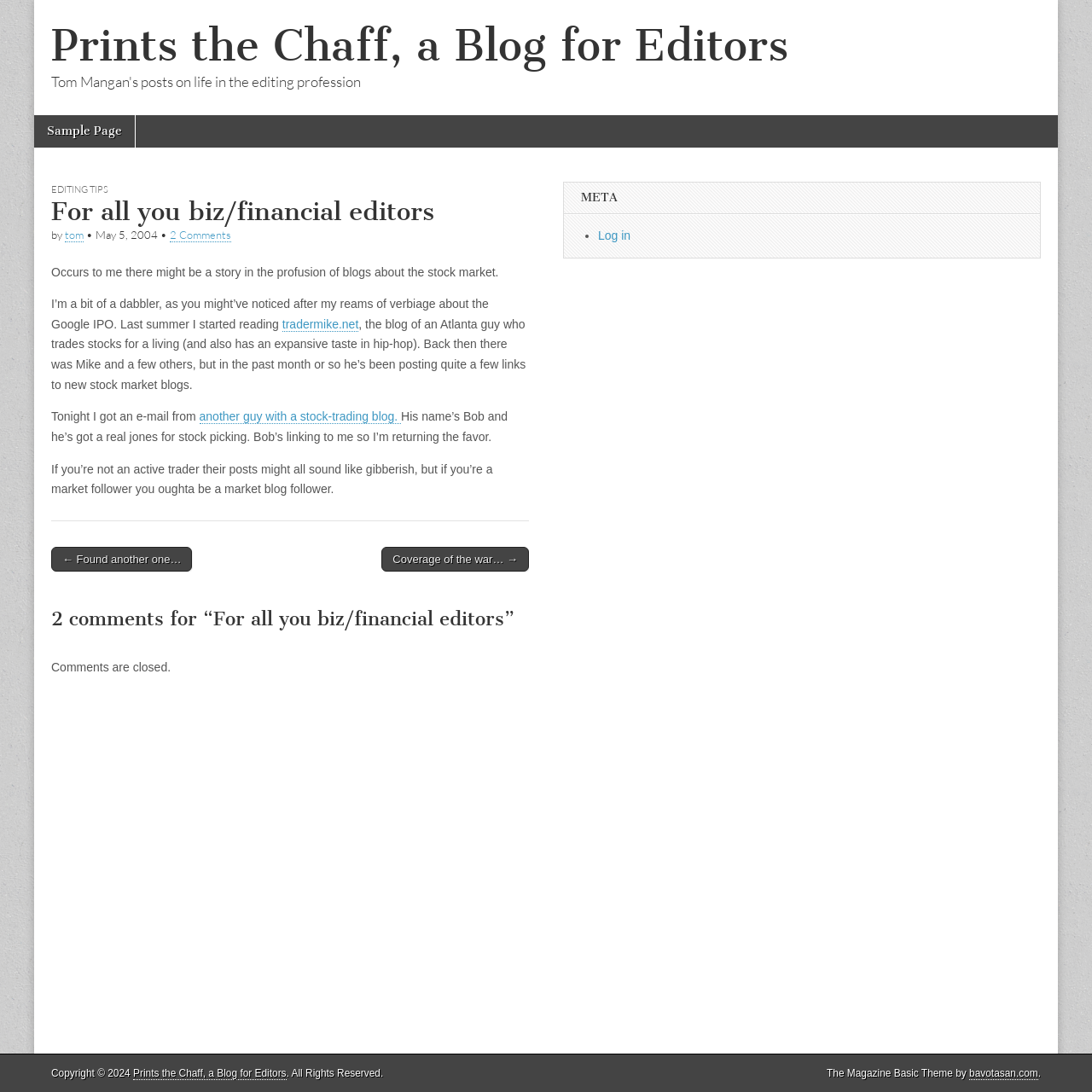Locate the bounding box coordinates of the element to click to perform the following action: 'Click on the 'Sample Page' link'. The coordinates should be given as four float values between 0 and 1, in the form of [left, top, right, bottom].

[0.031, 0.105, 0.123, 0.135]